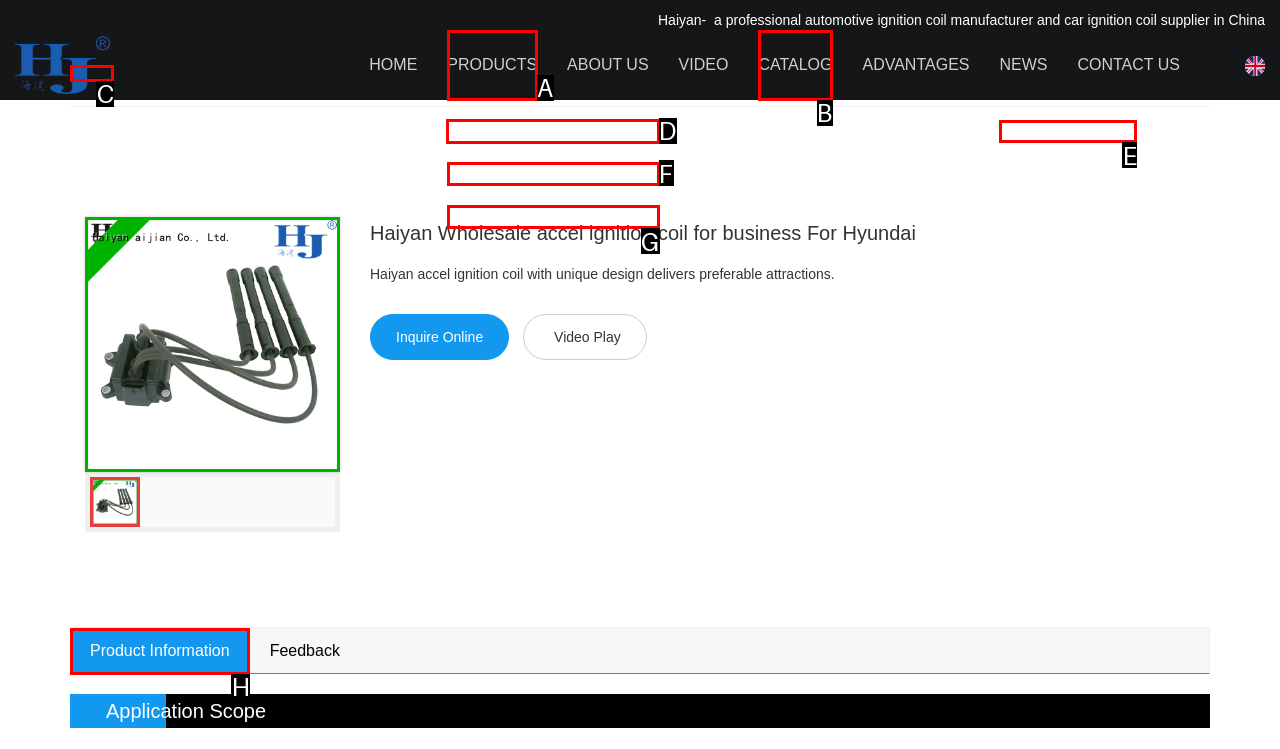Select the correct option from the given choices to perform this task: View the 'IGNITION COIL' page. Provide the letter of that option.

D